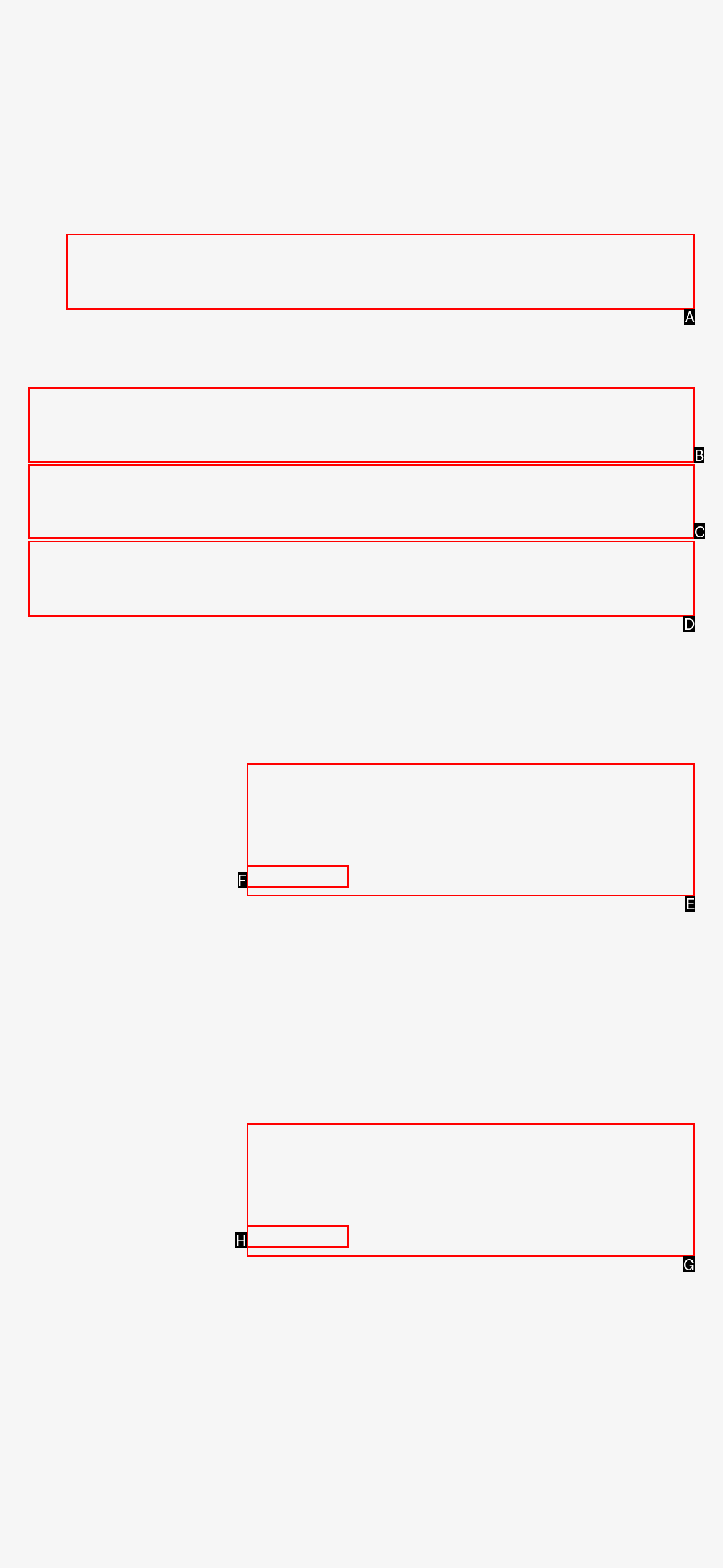Identify the UI element that best fits the description: 演讲稿范文 七篇
Respond with the letter representing the correct option.

A